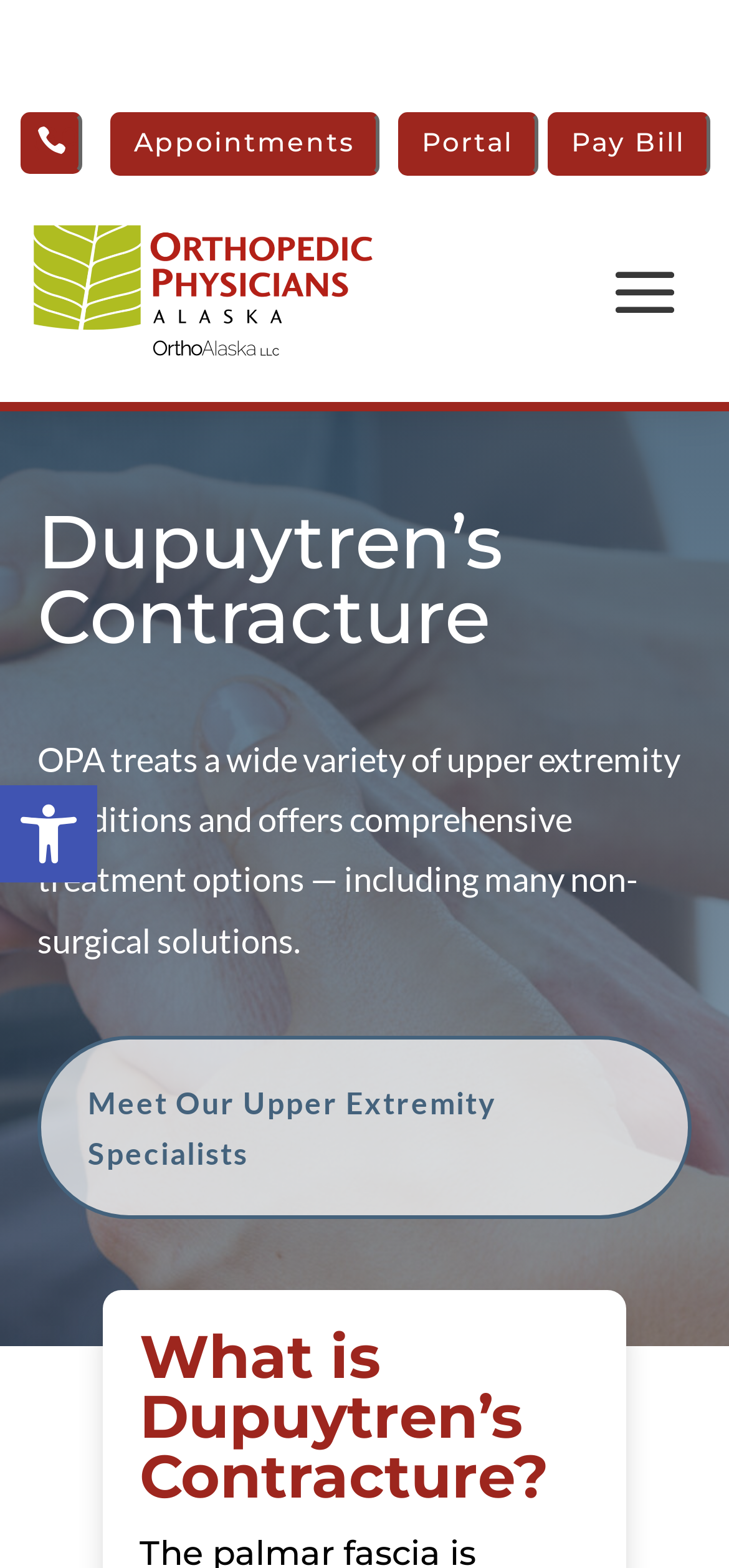Please answer the following question using a single word or phrase: 
What is the main topic of the page?

Dupuytren’s Contracture treatment